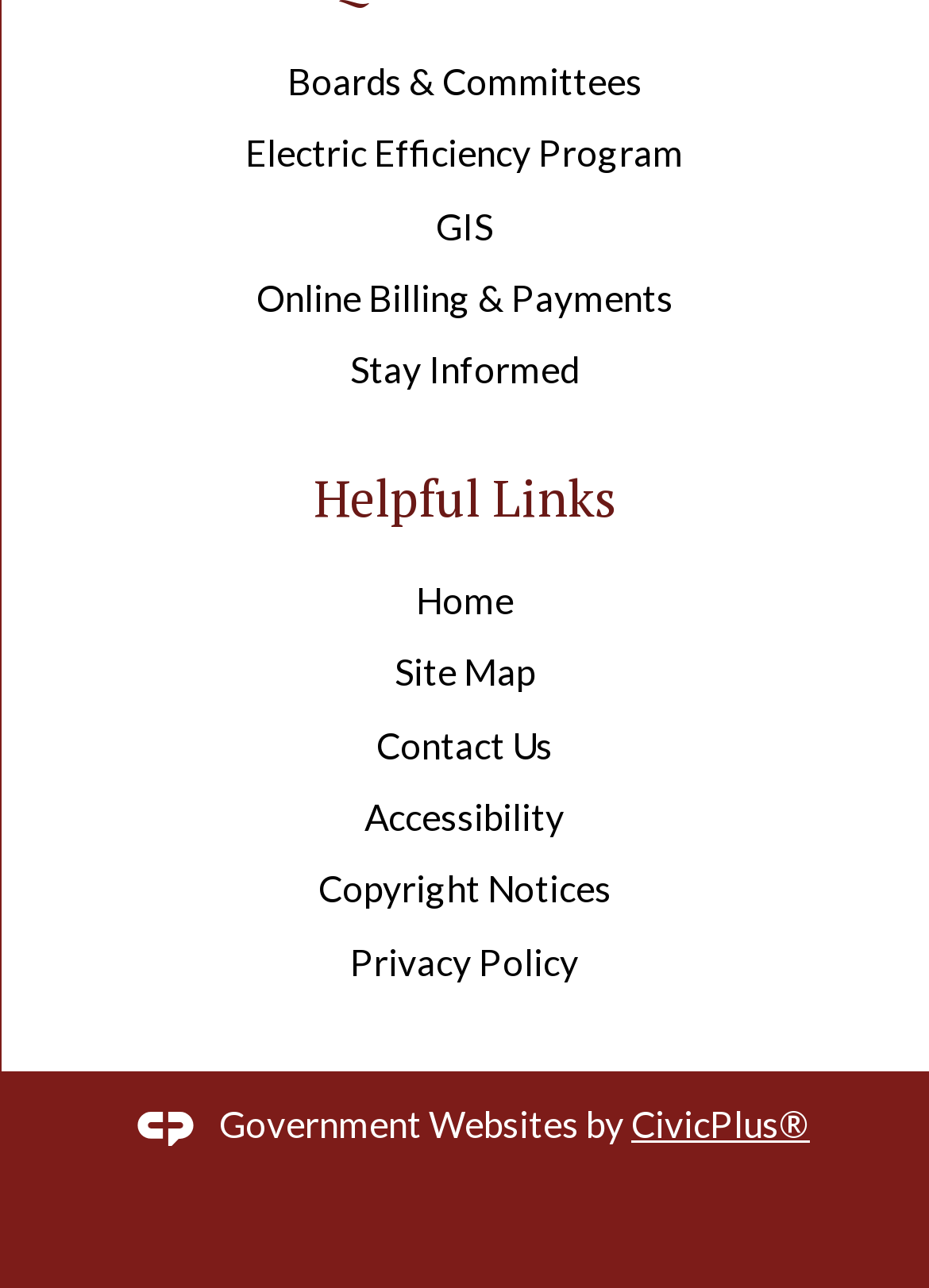Answer the question with a brief word or phrase:
What is the first link in the 'Helpful Links' section?

Helpful Links